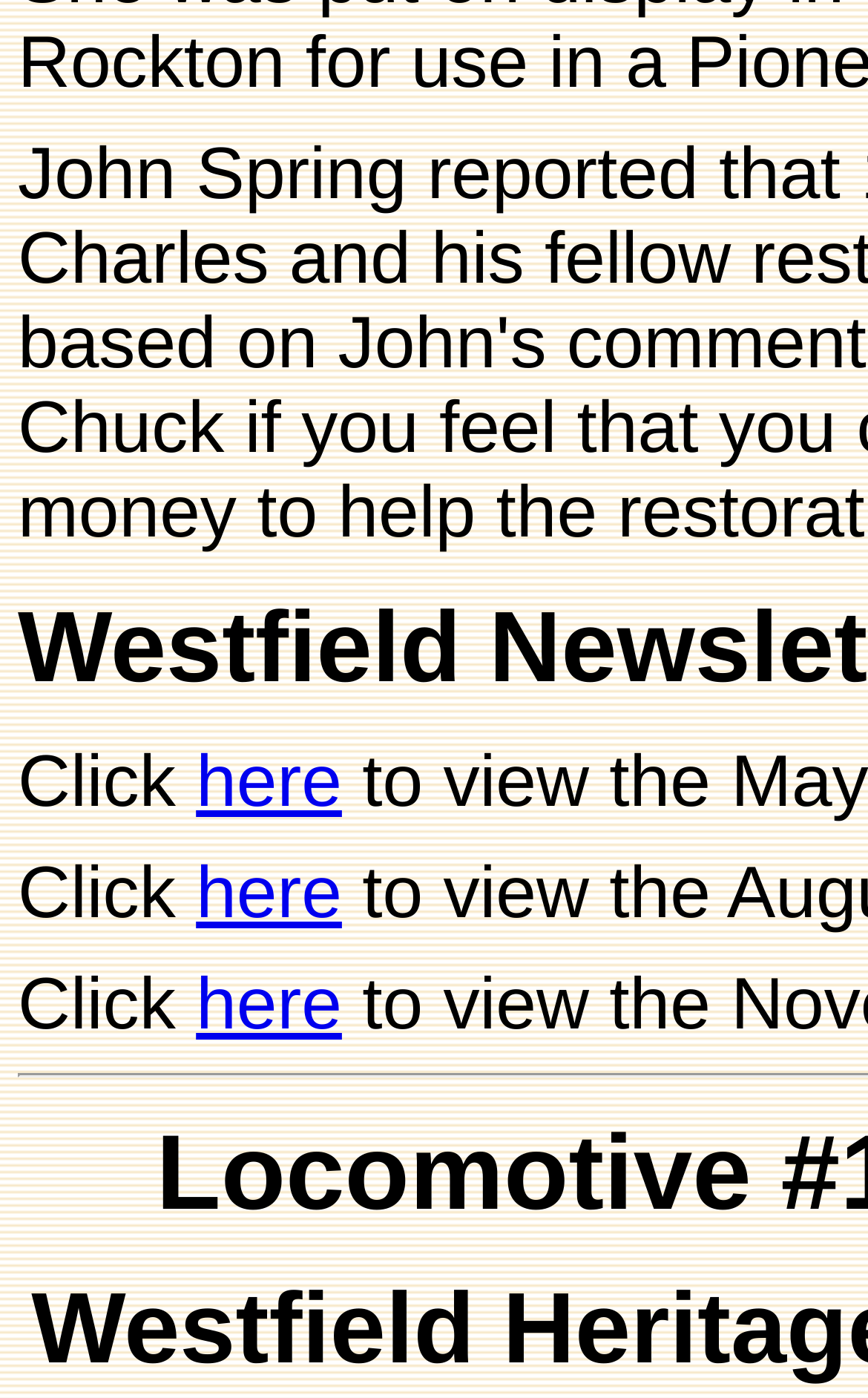Find the bounding box coordinates for the UI element whose description is: "here". The coordinates should be four float numbers between 0 and 1, in the format [left, top, right, bottom].

[0.226, 0.608, 0.394, 0.667]